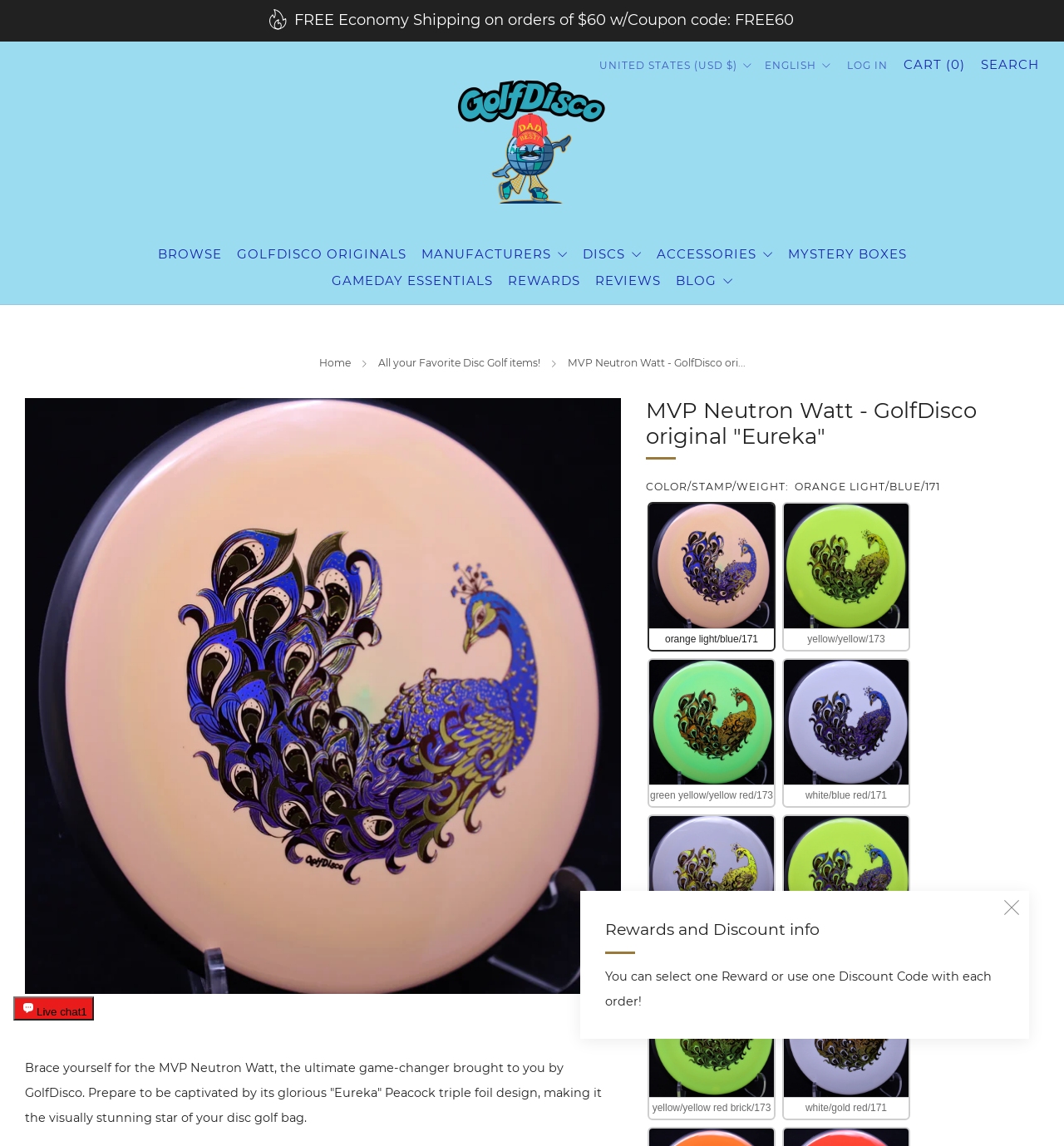Locate the bounding box coordinates of the segment that needs to be clicked to meet this instruction: "Search for products".

[0.922, 0.045, 0.977, 0.068]